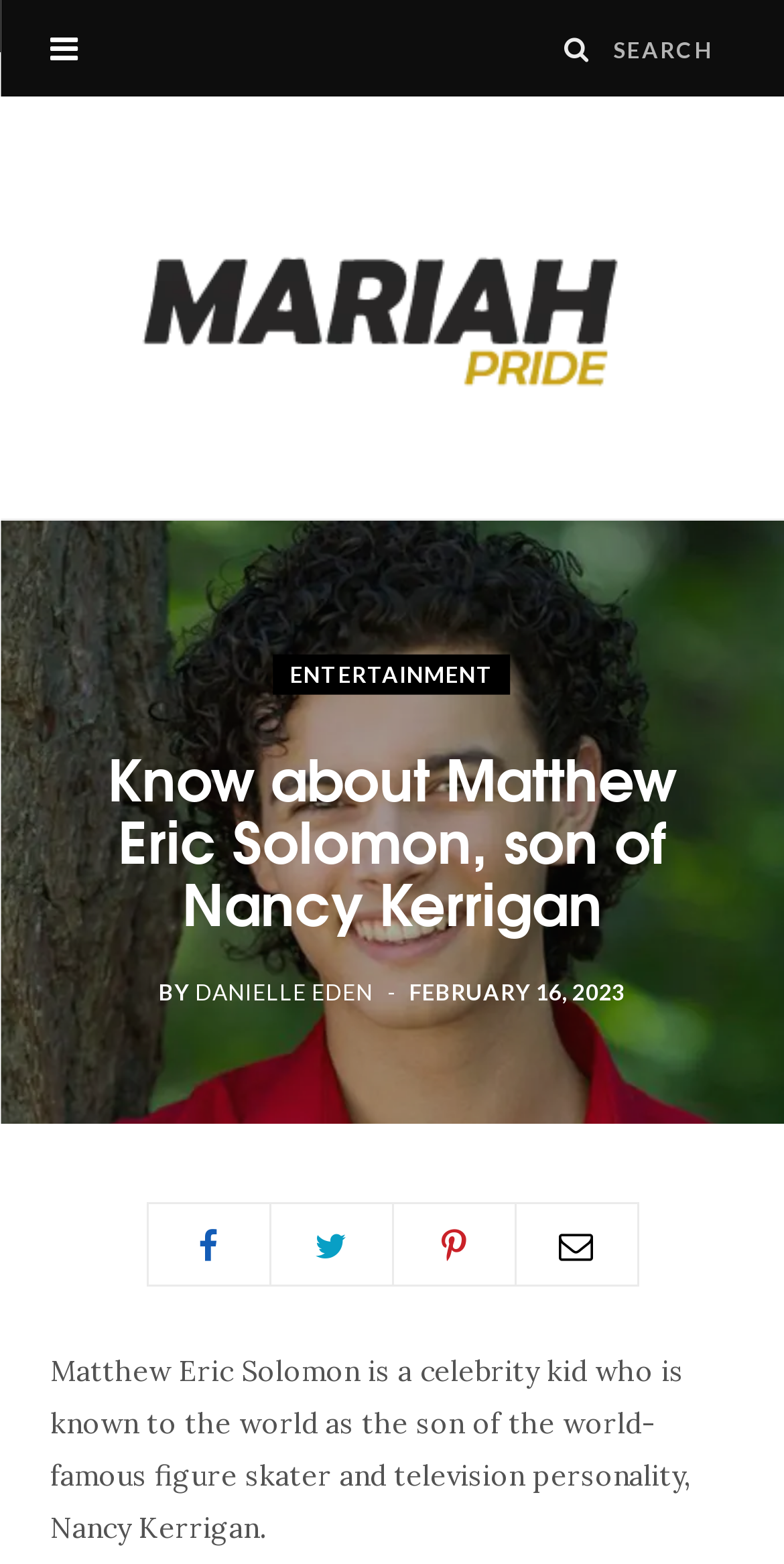Find the bounding box coordinates for the HTML element described in this sentence: "ENTERTAINMENT". Provide the coordinates as four float numbers between 0 and 1, in the format [left, top, right, bottom].

[0.349, 0.418, 0.651, 0.444]